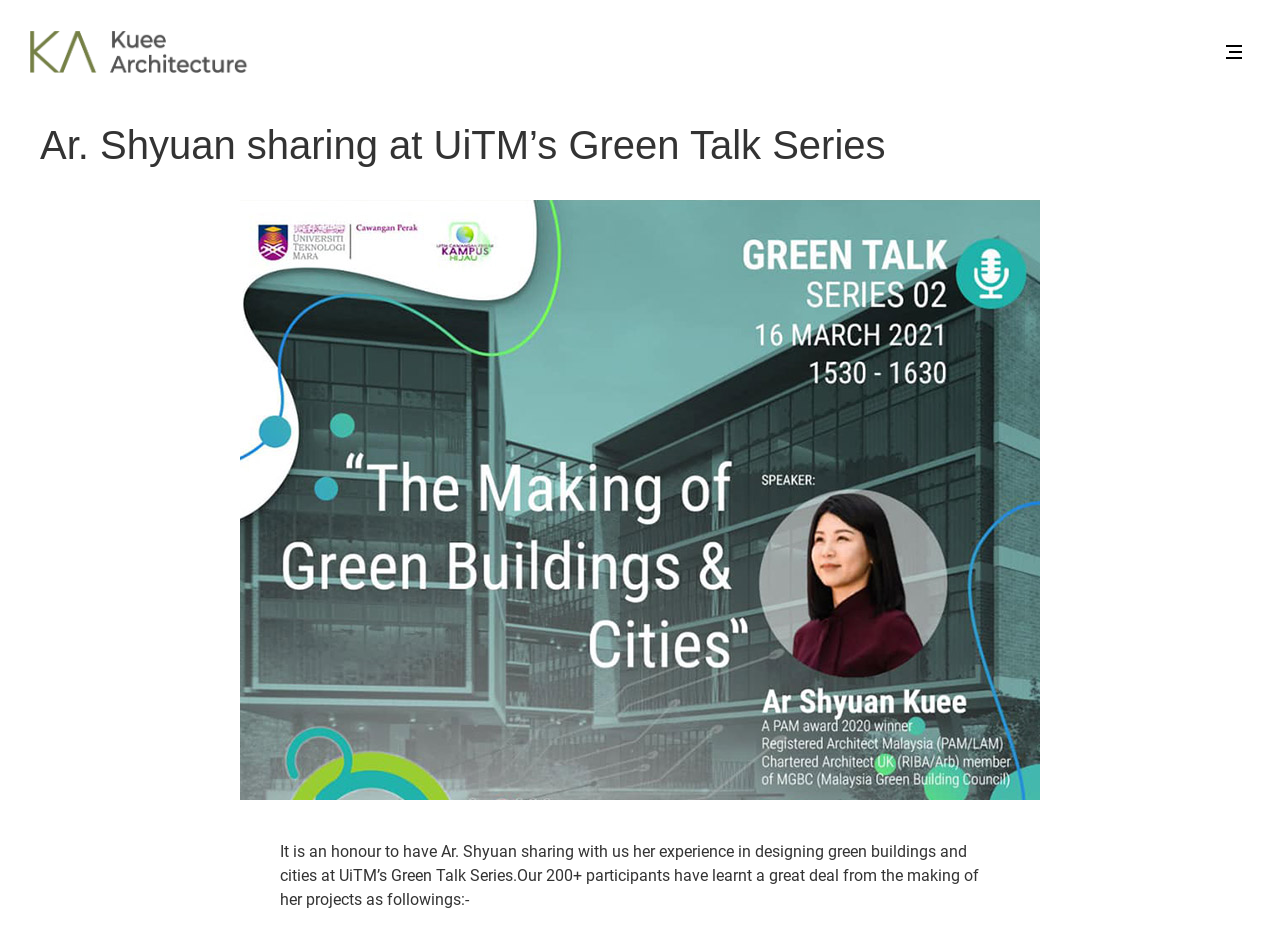Find the bounding box coordinates for the UI element whose description is: "alt="kuee architect"". The coordinates should be four float numbers between 0 and 1, in the format [left, top, right, bottom].

[0.023, 0.032, 0.195, 0.078]